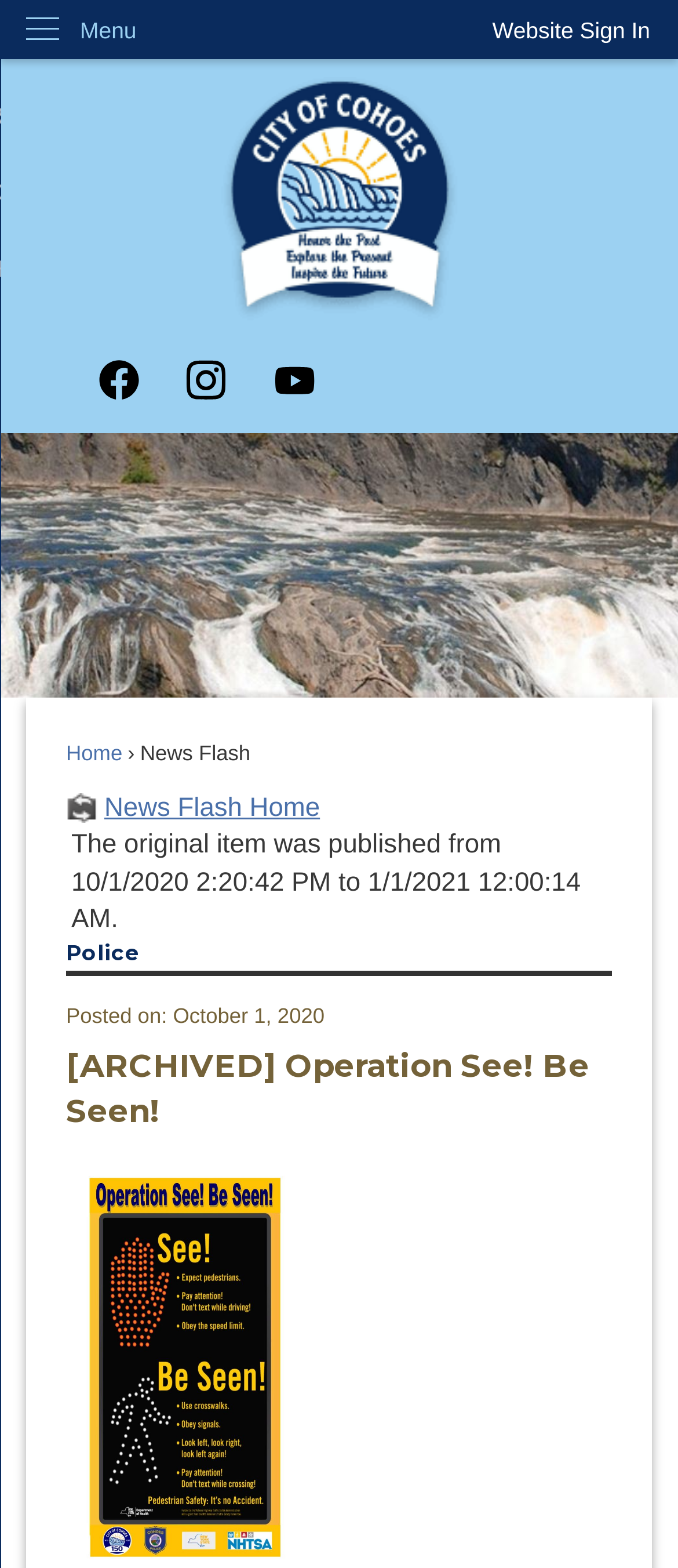What is the name of the police department?
Answer the question with a detailed and thorough explanation.

I found the answer by looking at the content of the webpage, specifically the section that mentions 'October is Pedestrian Safety Month, designated by the National Highway Traffic Safety Administration (NHTSA). During October the Cohoes Police Department will be educating drivers and pedestrians about crosswalk safety –'.